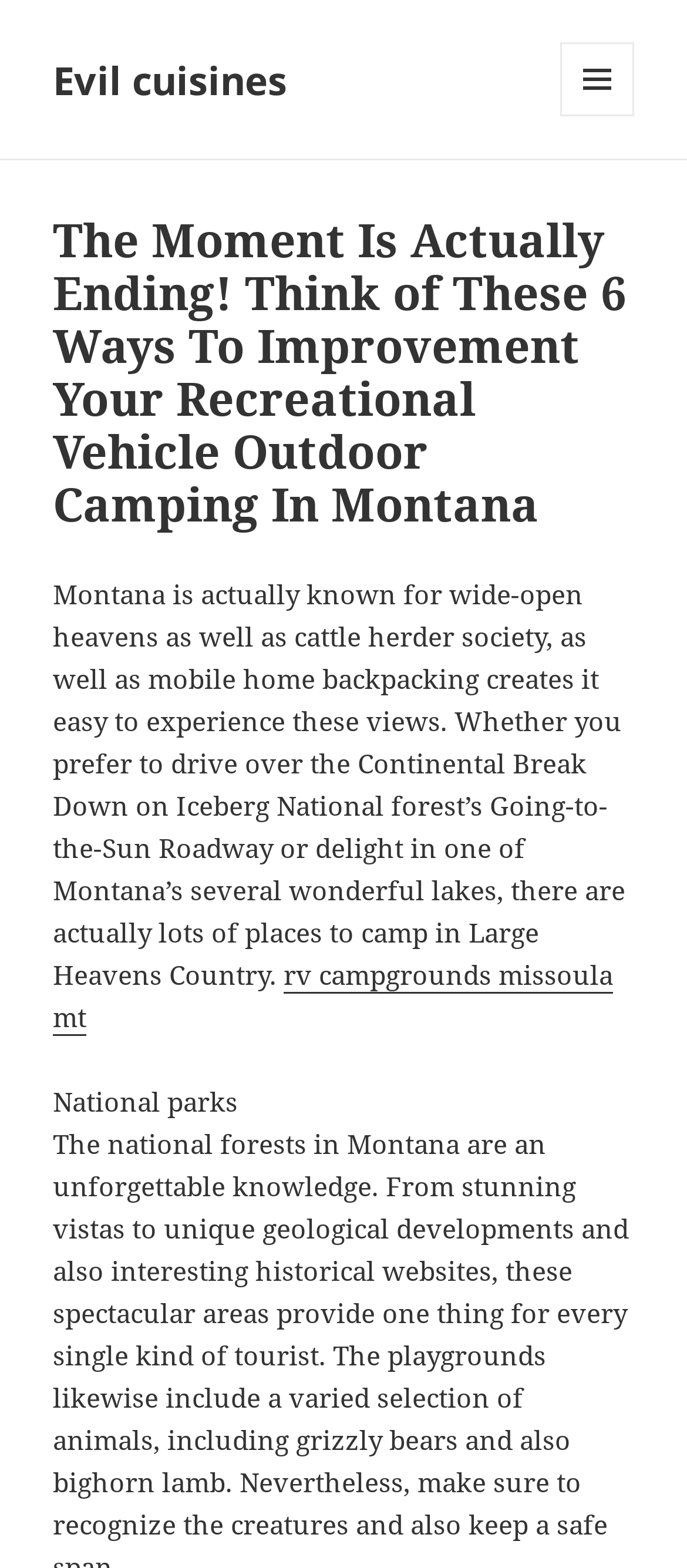Please determine the bounding box coordinates for the UI element described as: "Menu and widgets".

[0.815, 0.027, 0.923, 0.074]